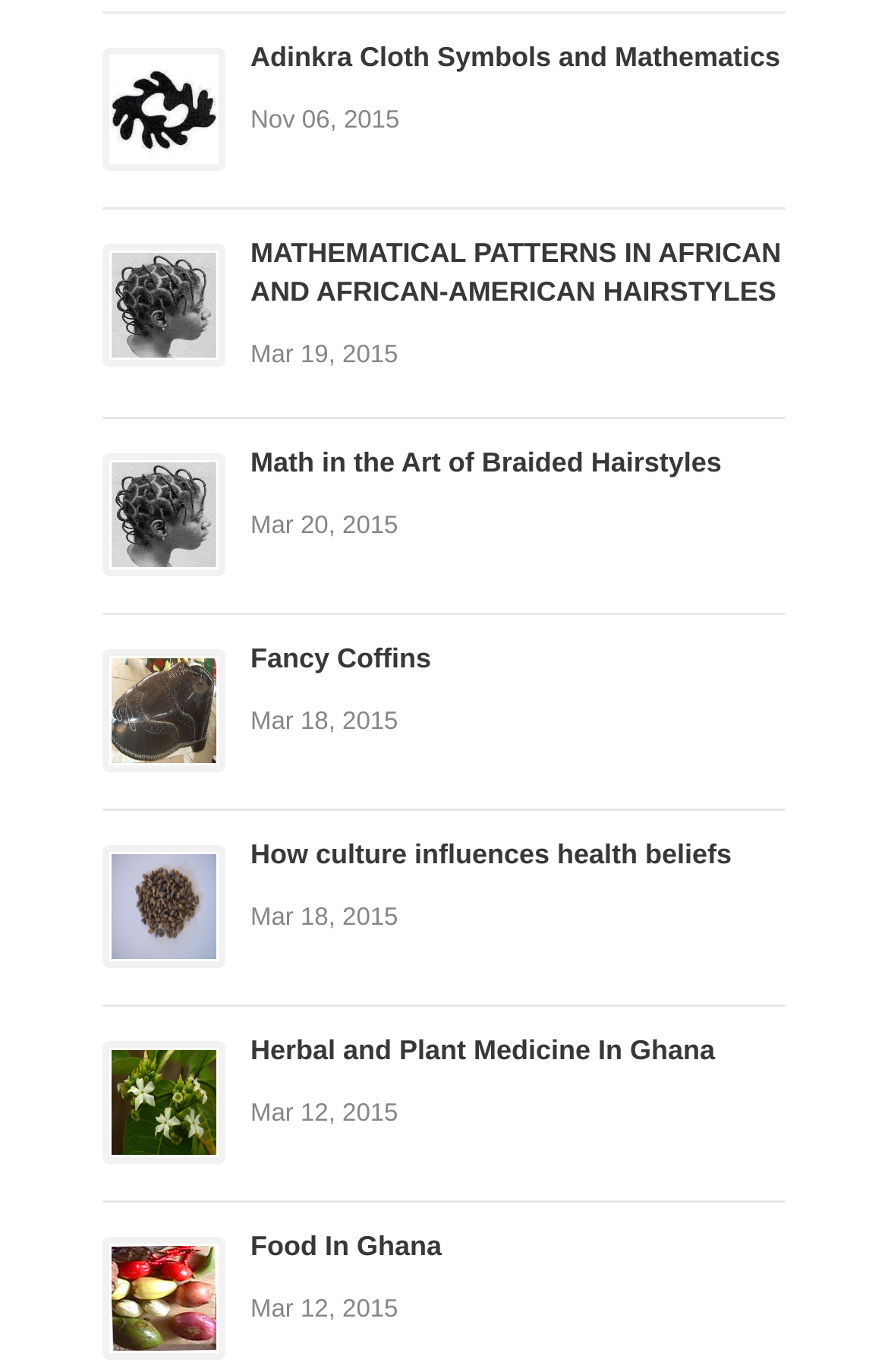How many links are on the webpage?
Refer to the screenshot and answer in one word or phrase.

9